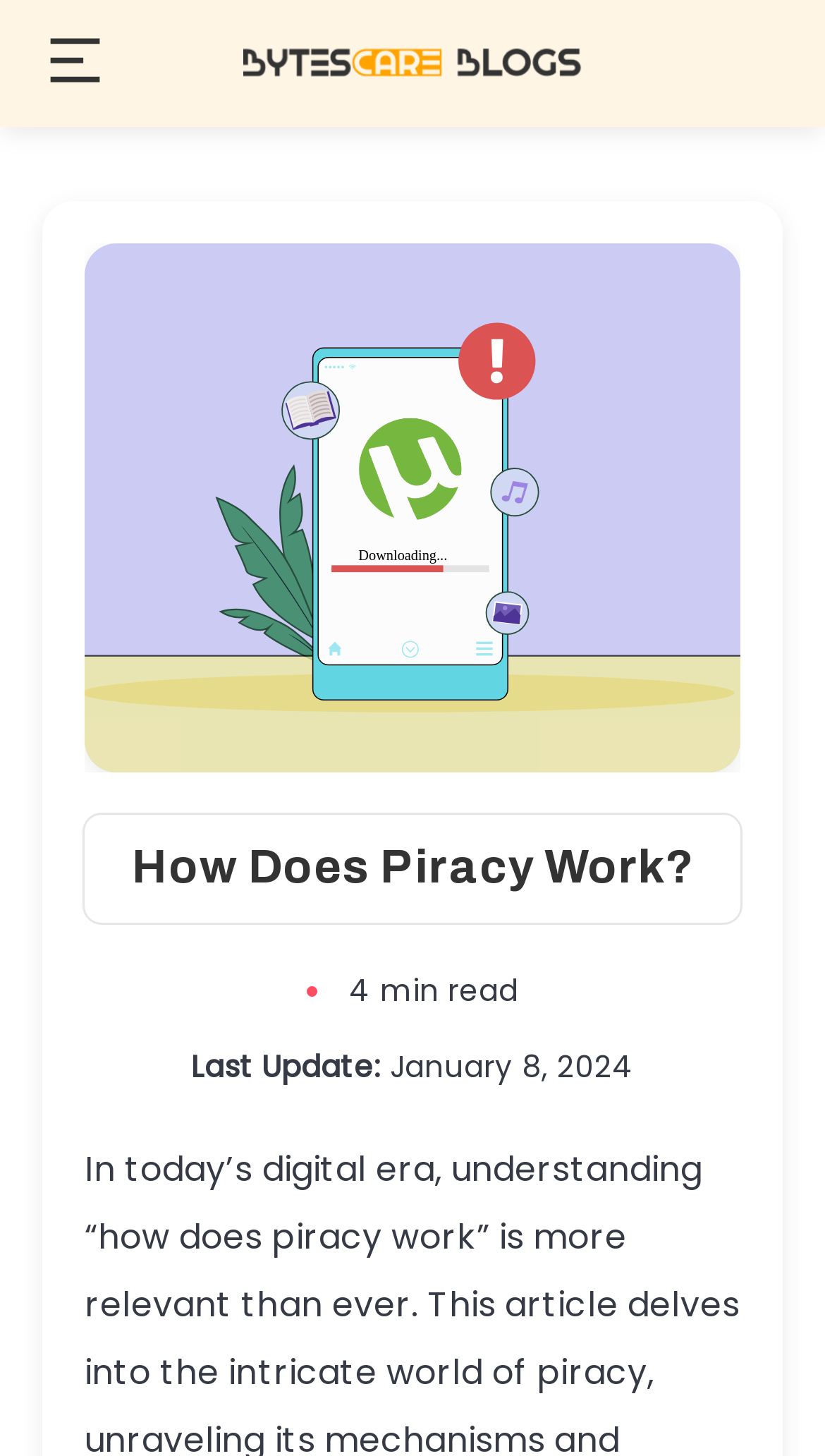Offer a detailed account of what is visible on the webpage.

The webpage is an article titled "How Does Piracy Work?" from the Bytescare Blog. At the top left corner, there is a small image. Below it, a link to the Bytescare Blog is displayed, accompanied by a larger image of the blog's logo. 

The main content of the article is divided into sections, starting with a heading that repeats the title "How Does Piracy Work?" in a prominent position. Above the heading, there is a smaller image related to the topic of piracy. 

To the right of the heading, the estimated reading time of the article, "4 min read", is displayed. Below the heading, the article's last update information is provided, including the label "Last Update:" and the specific date "January 8, 2024".